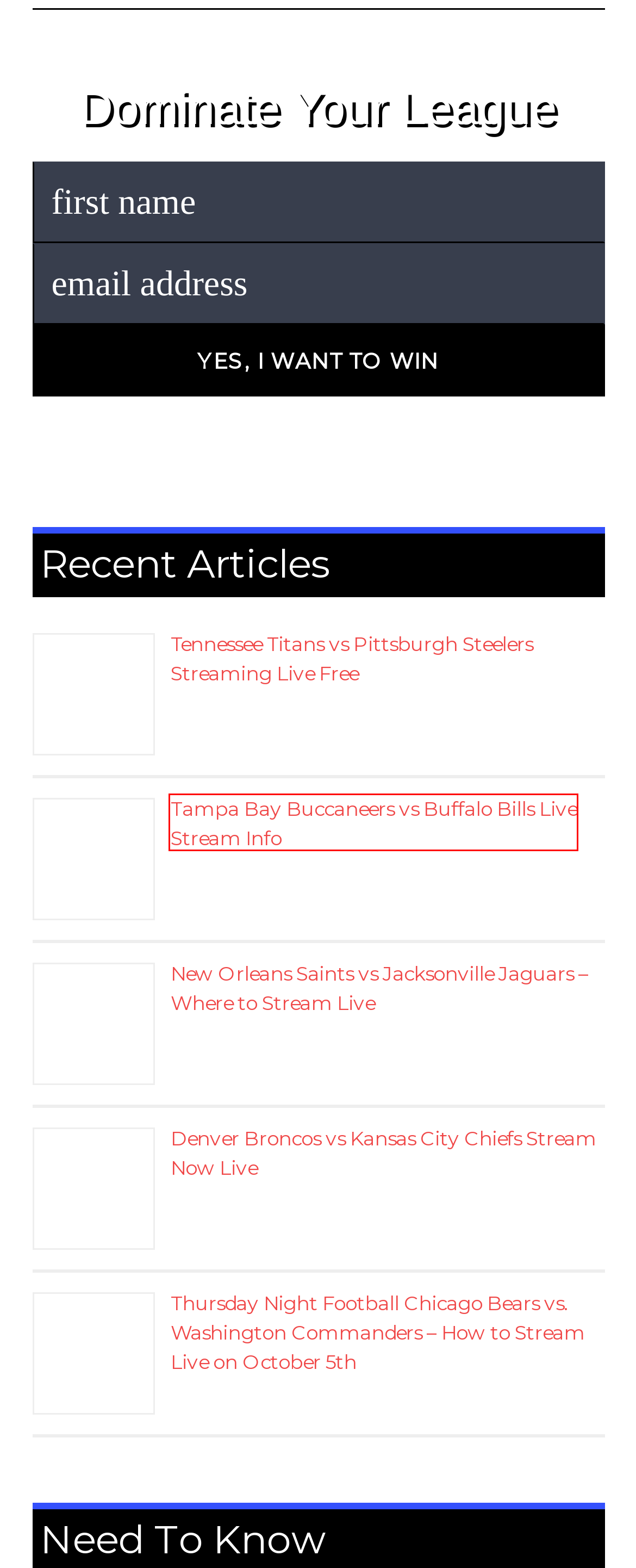Take a look at the provided webpage screenshot featuring a red bounding box around an element. Select the most appropriate webpage description for the page that loads after clicking on the element inside the red bounding box. Here are the candidates:
A. Denver Broncos vs Kansas City Chiefs Stream Now Live
B. Tennessee Titans vs Pittsburgh Steelers Streaming Live Free
C. 2023 Fantasy Football Cheat Sheets and Draft Guide
D. Fantasy sports news, rankings, sleepers, cheat sheets and tools.
E. Videos | HowStuffWorks
F. Thursday Night Football Chicago Bears vs. Washington Commanders – How to Stream Live on October 5th
G. Tampa Bay Buccaneers vs Buffalo Bills Live Stream Info
H. New Orleans Saints vs Jacksonville Jaguars - Where to Stream Live

G